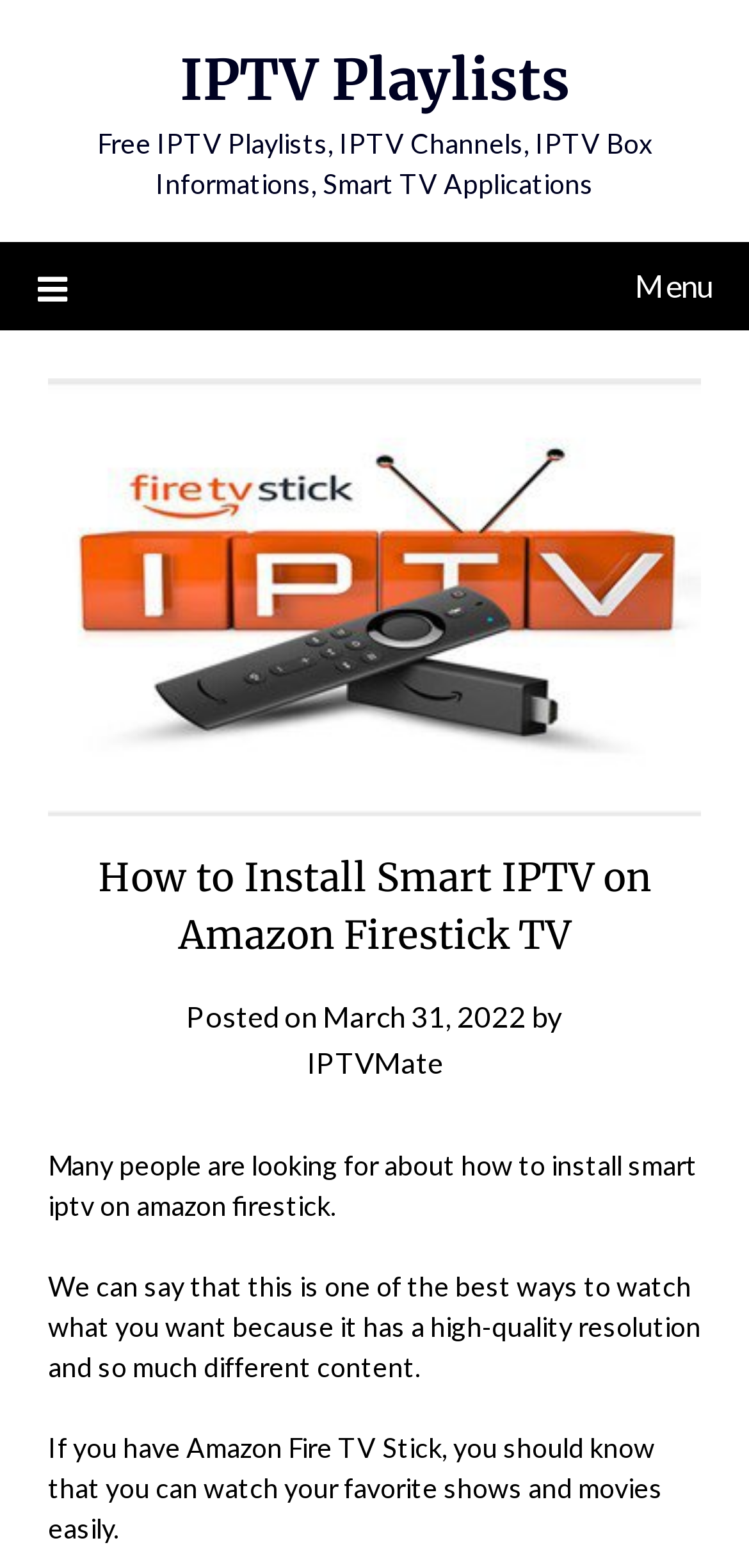Using the information from the screenshot, answer the following question thoroughly:
What device is mentioned in the post?

I found the device mentioned in the post by reading the text 'If you have Amazon Fire TV Stick, you should know that you can watch your favorite shows and movies easily.' which explicitly mentions the device.